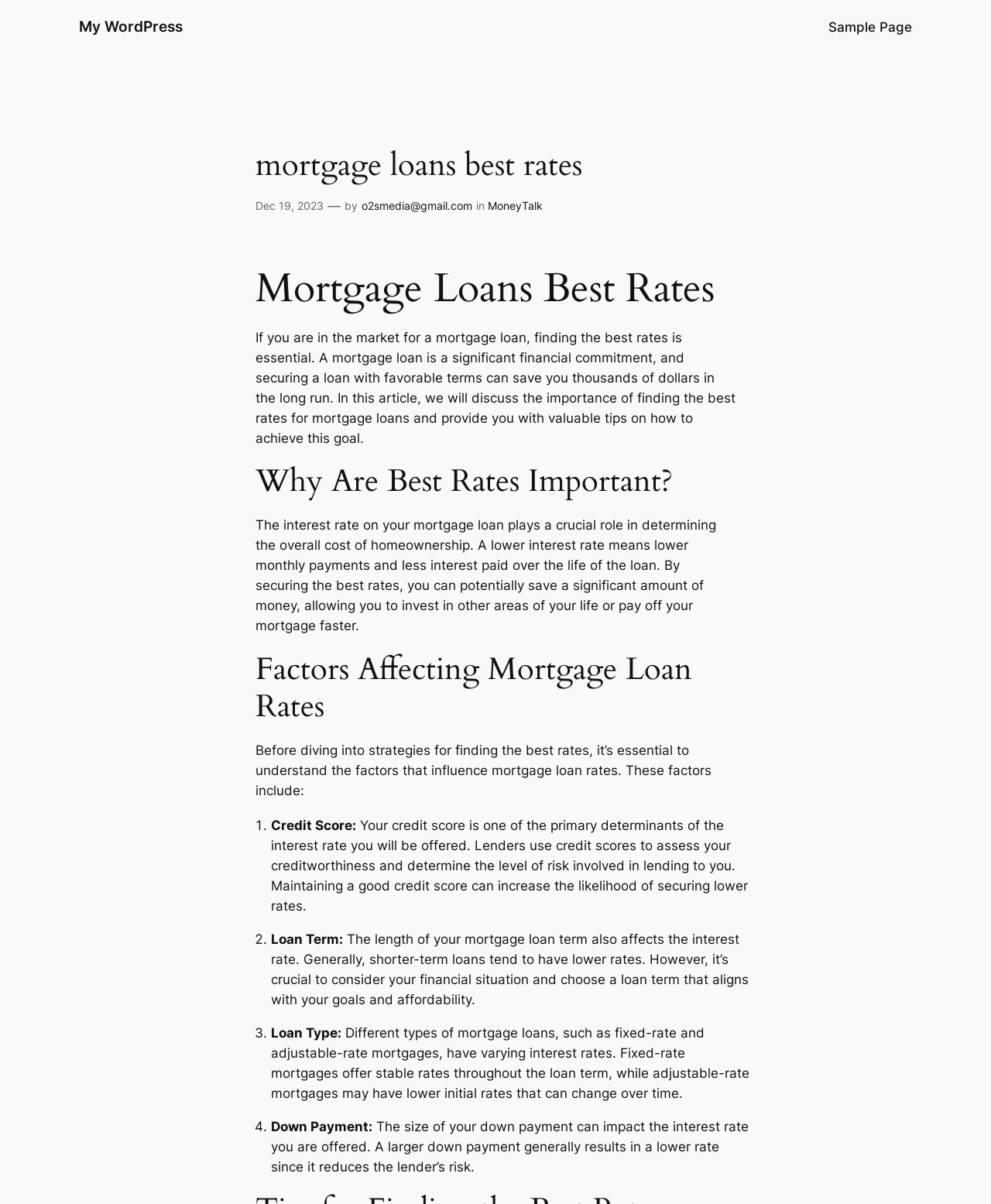What is the result of making a larger down payment?
Based on the image, respond with a single word or phrase.

Lower interest rate